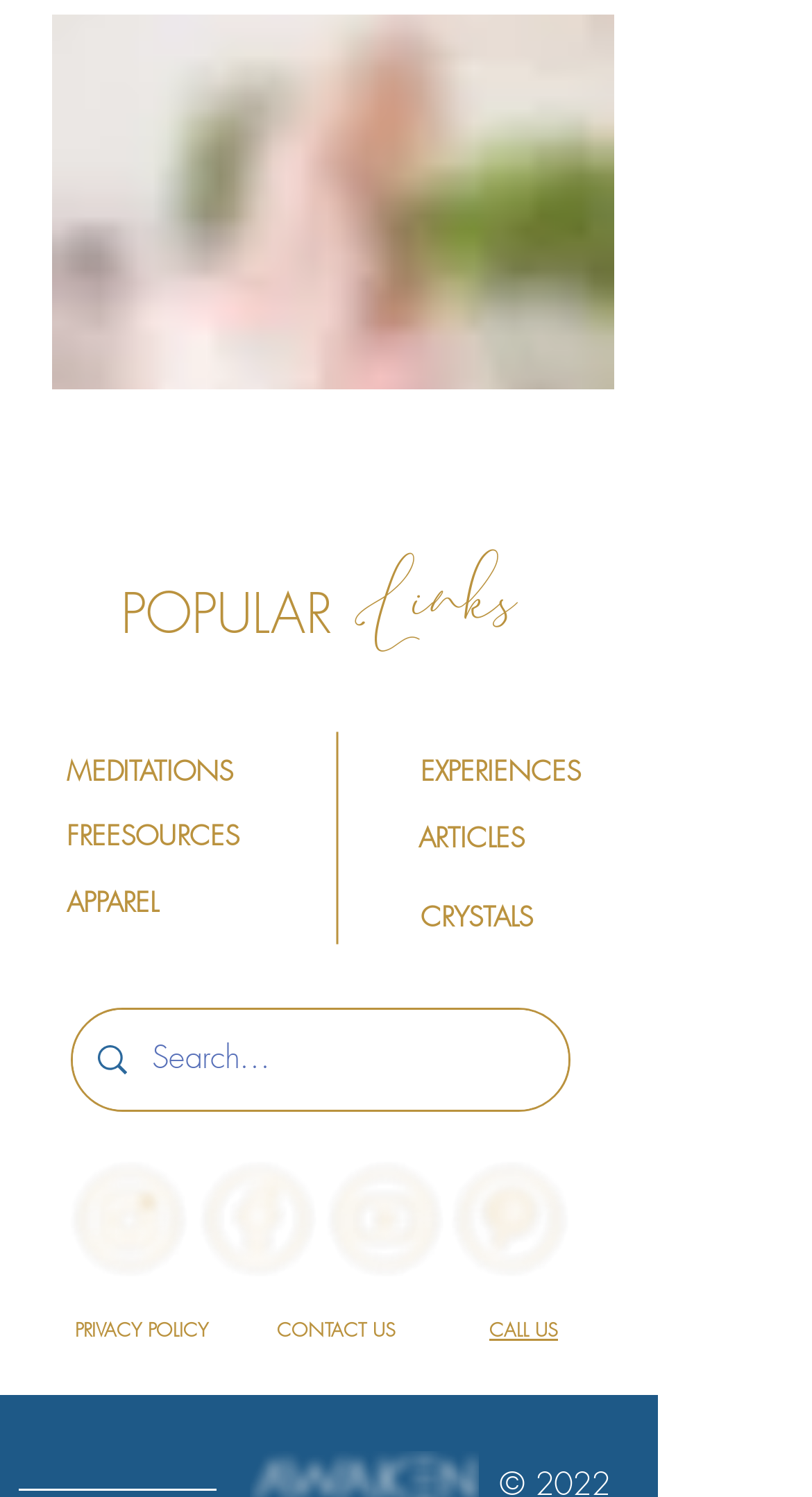Determine the bounding box coordinates for the UI element with the following description: "aria-label="Search..." name="q" placeholder="Search..."". The coordinates should be four float numbers between 0 and 1, represented as [left, top, right, bottom].

[0.187, 0.674, 0.603, 0.741]